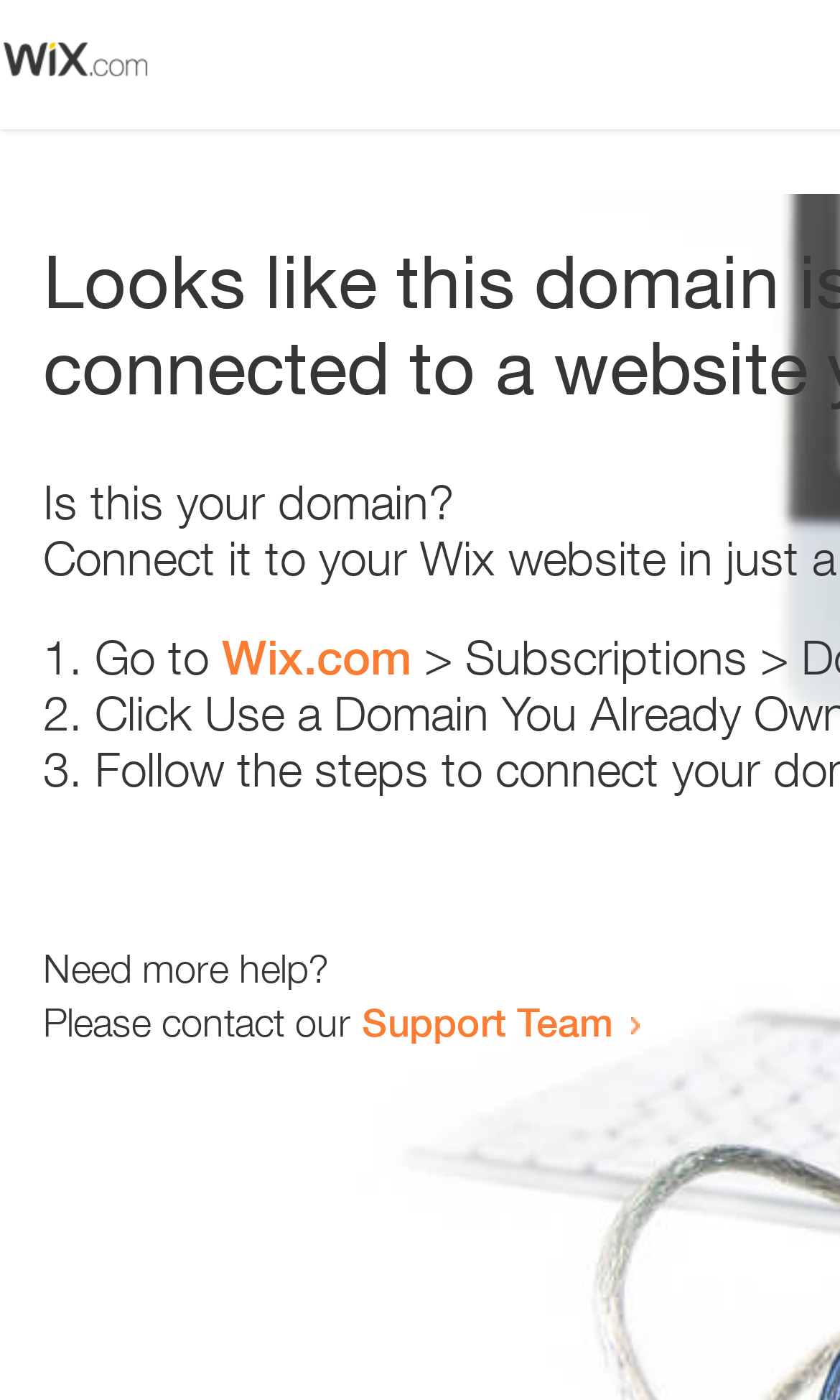Provide a one-word or short-phrase response to the question:
What is the position of the image on the webpage?

Top